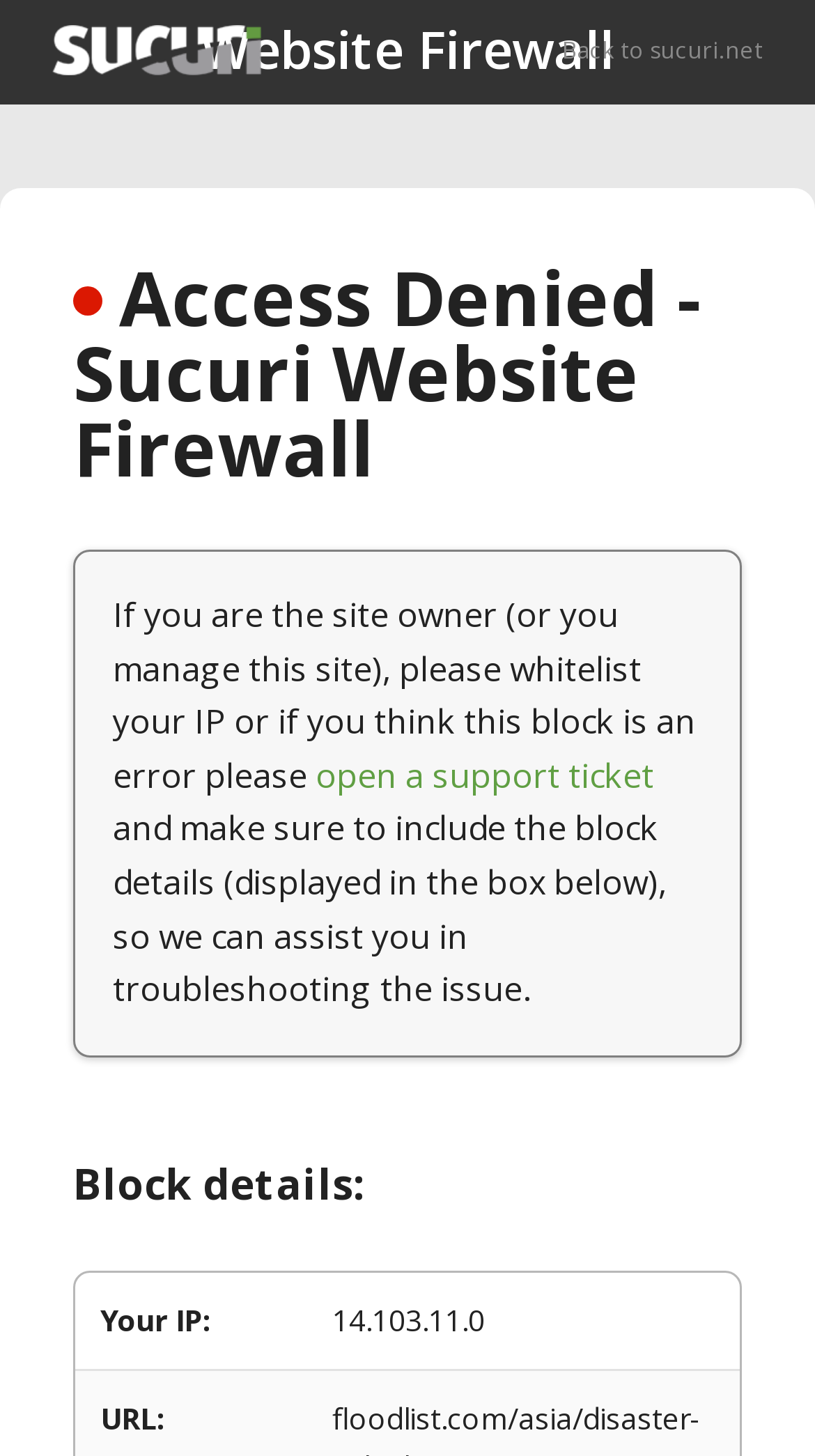Provide a one-word or one-phrase answer to the question:
What is the name of the firewall?

Sucuri Website Firewall